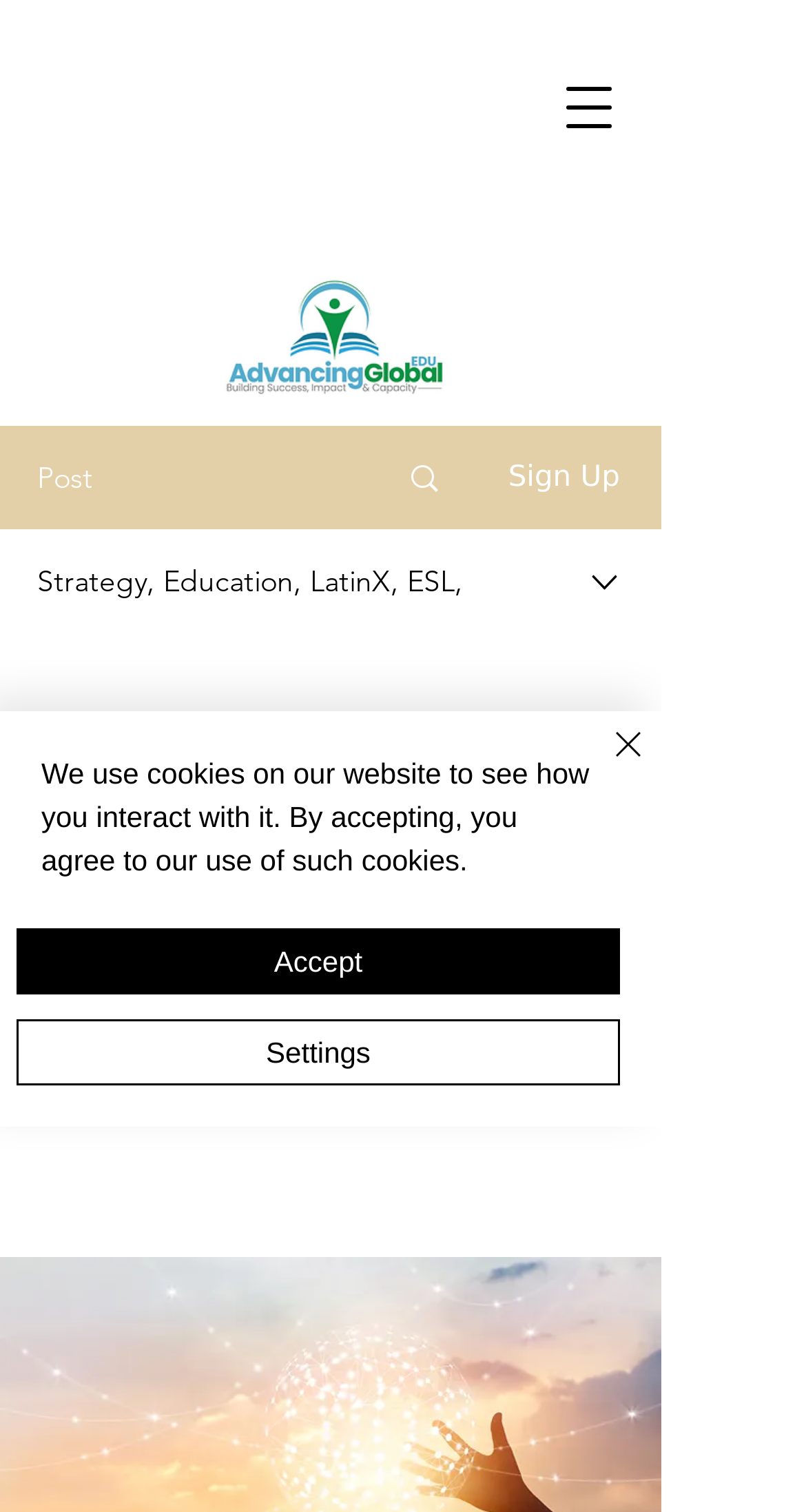What is the principal heading displayed on the webpage?

The Future of The EdTech Industry in 2024: Unlocking Growth Potential